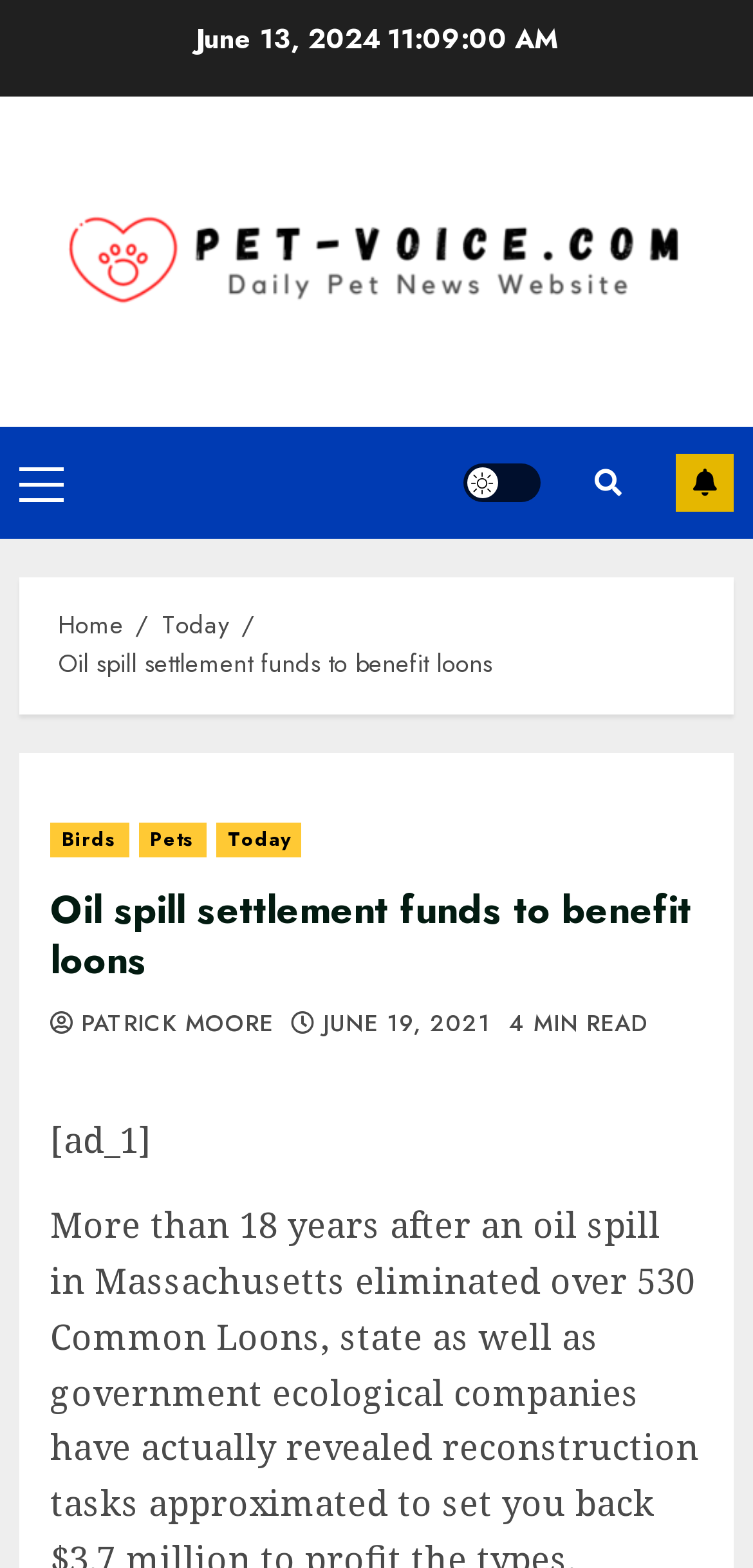Identify the bounding box coordinates of the clickable region to carry out the given instruction: "View the profile of Stefania Romagnoli".

None